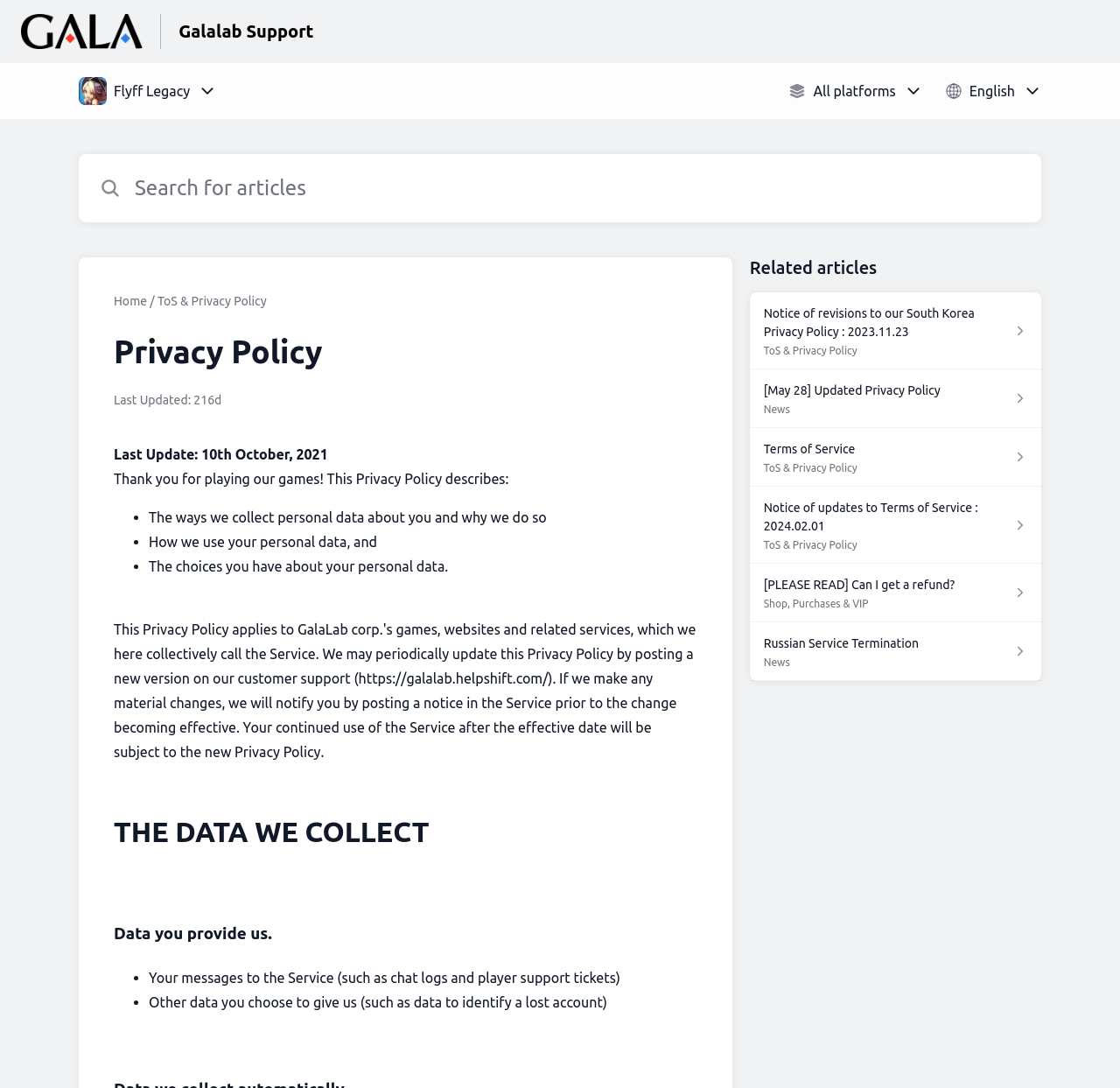Utilize the details in the image to thoroughly answer the following question: What languages are supported by the game?

The language supported by the game can be found in the top-right corner of the webpage, where it says 'English' as an option. Although it's not explicitly stated, it can be inferred that the game supports multiple languages, but only English is shown on this webpage.